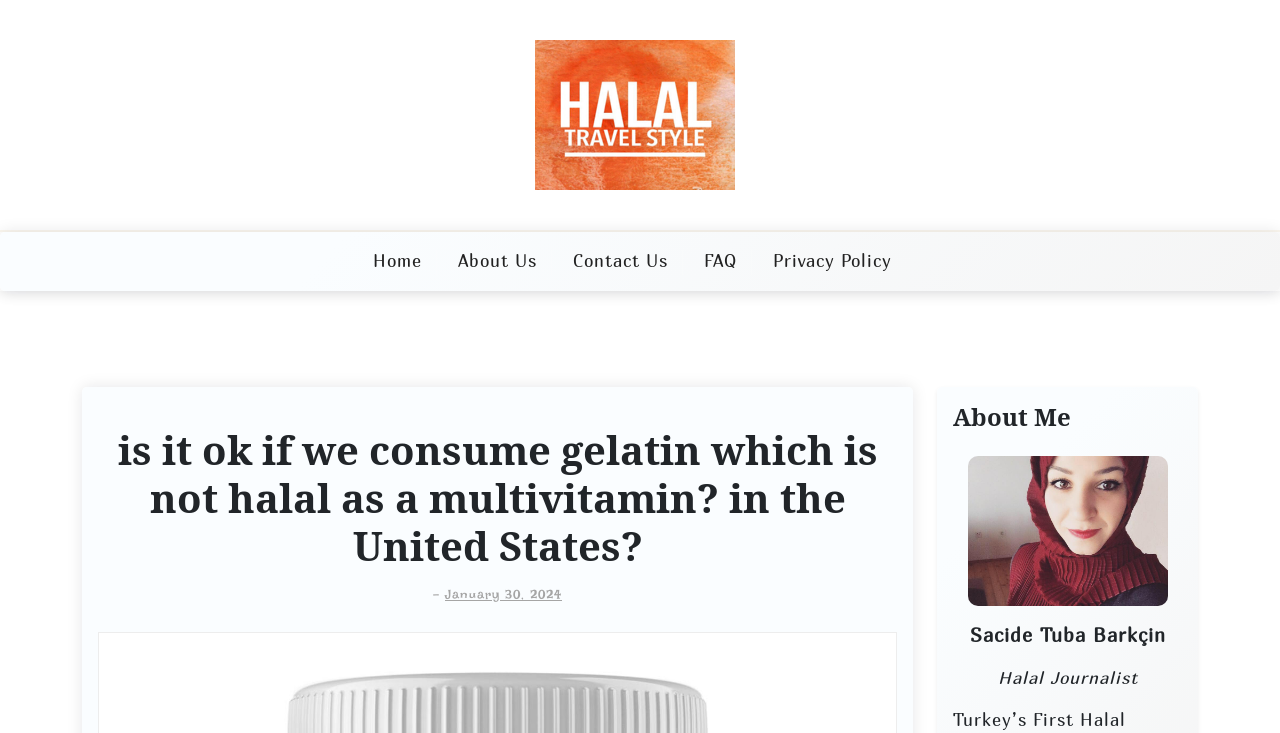Provide a brief response to the question below using a single word or phrase: 
What is the title of the section below the main heading?

About Me